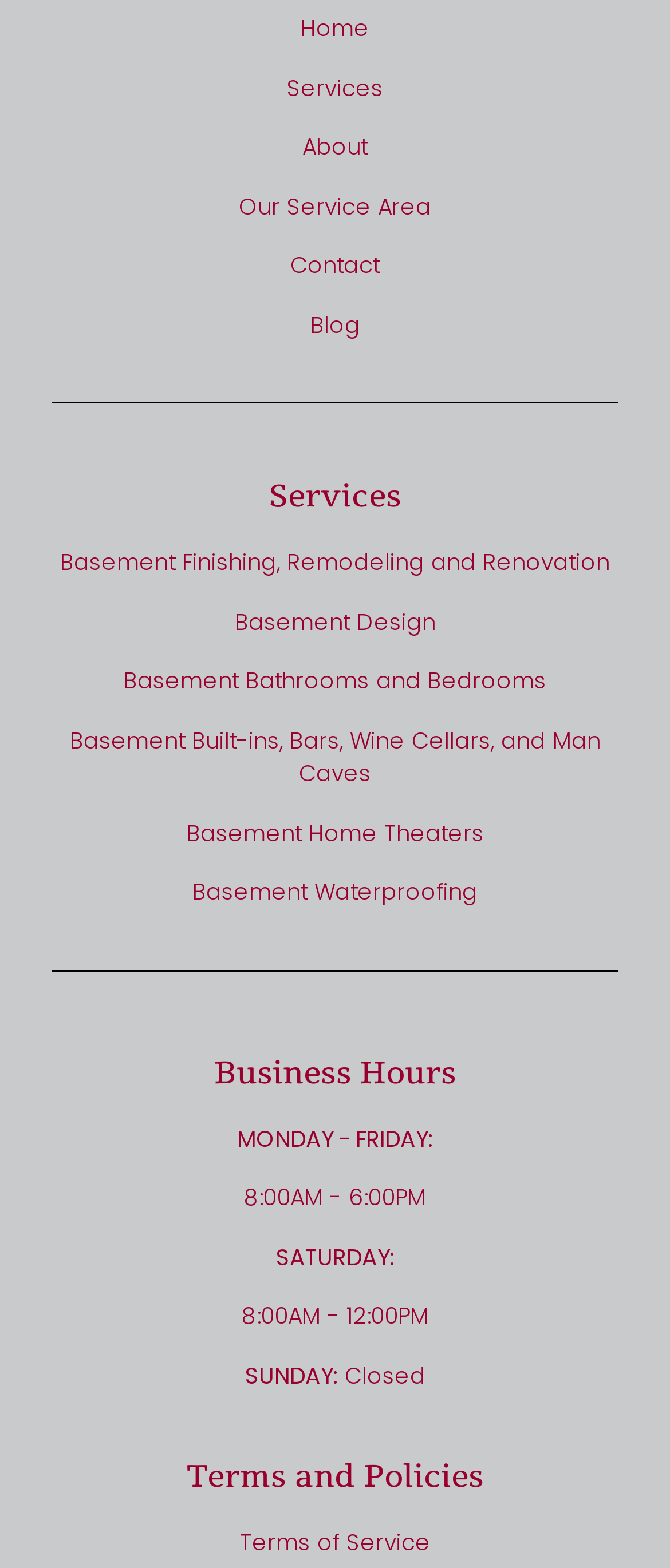Based on the visual content of the image, answer the question thoroughly: What services does the company offer?

The company offers various services related to basement renovation, including basement finishing, remodeling, design, bathrooms, bedrooms, built-ins, bars, wine cellars, man caves, home theaters, and waterproofing, as listed on the webpage.